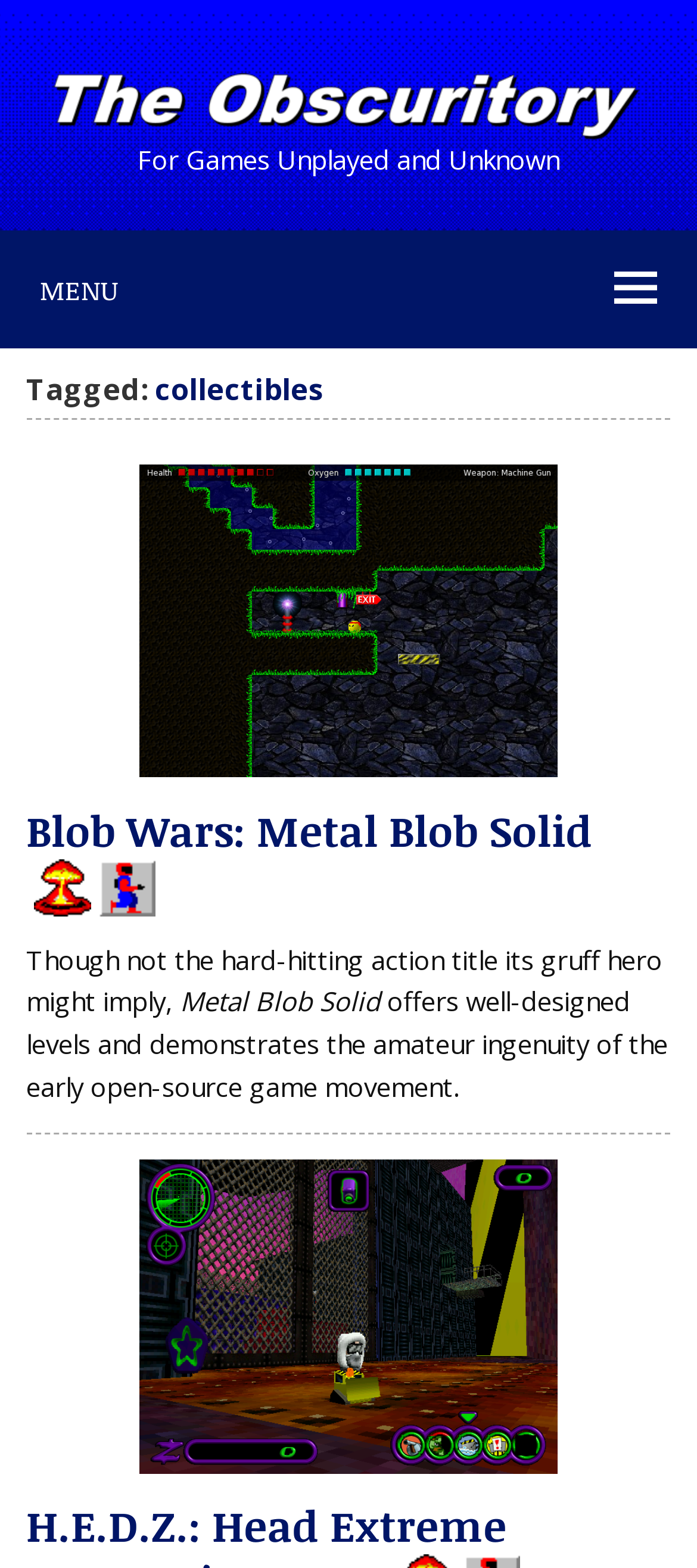Please determine the bounding box coordinates for the UI element described as: "alt="Randomized header image" title="The Obscuritory"".

[0.076, 0.148, 0.373, 0.17]